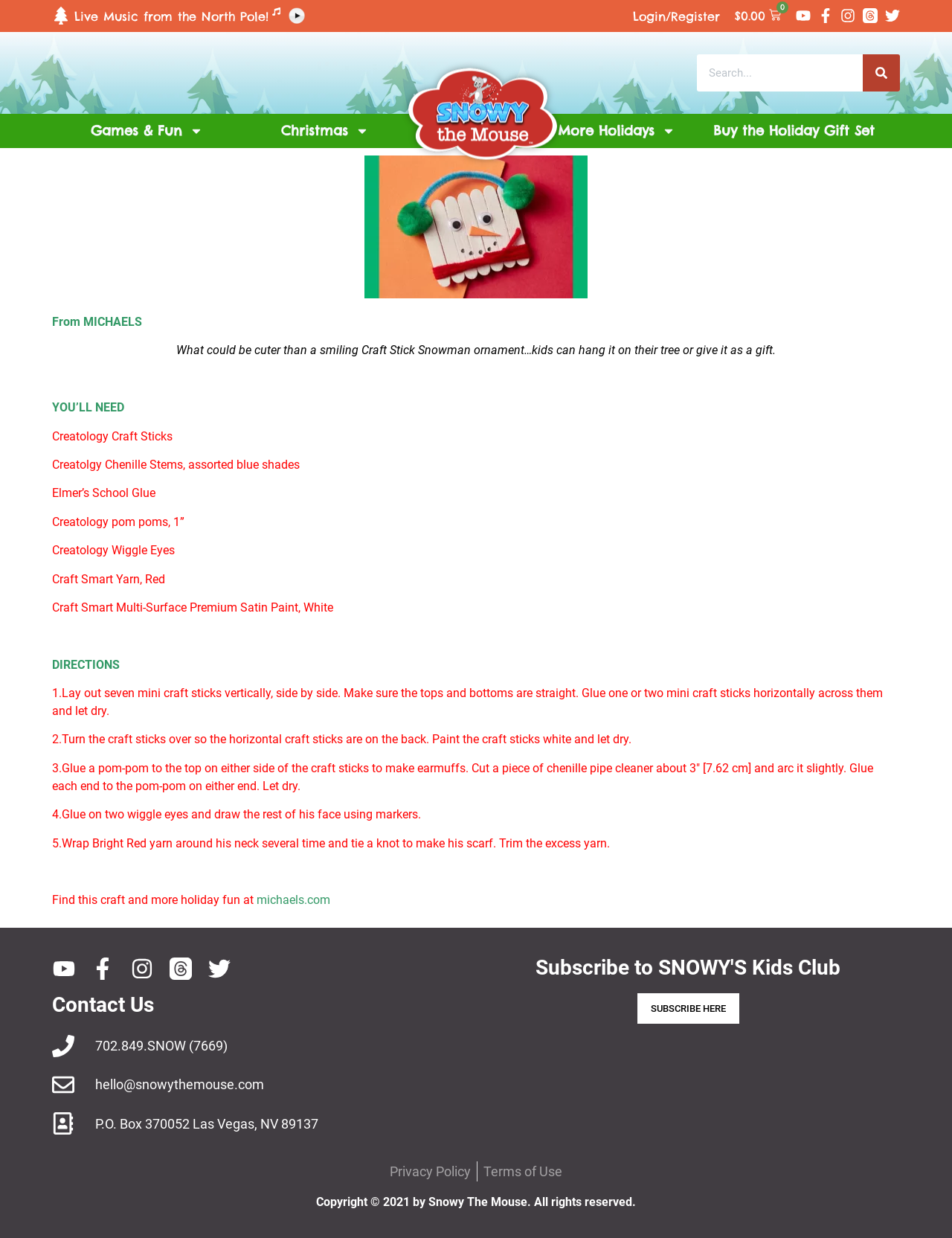What is the color of the yarn used for the scarf?
Based on the image, provide your answer in one word or phrase.

Bright Red